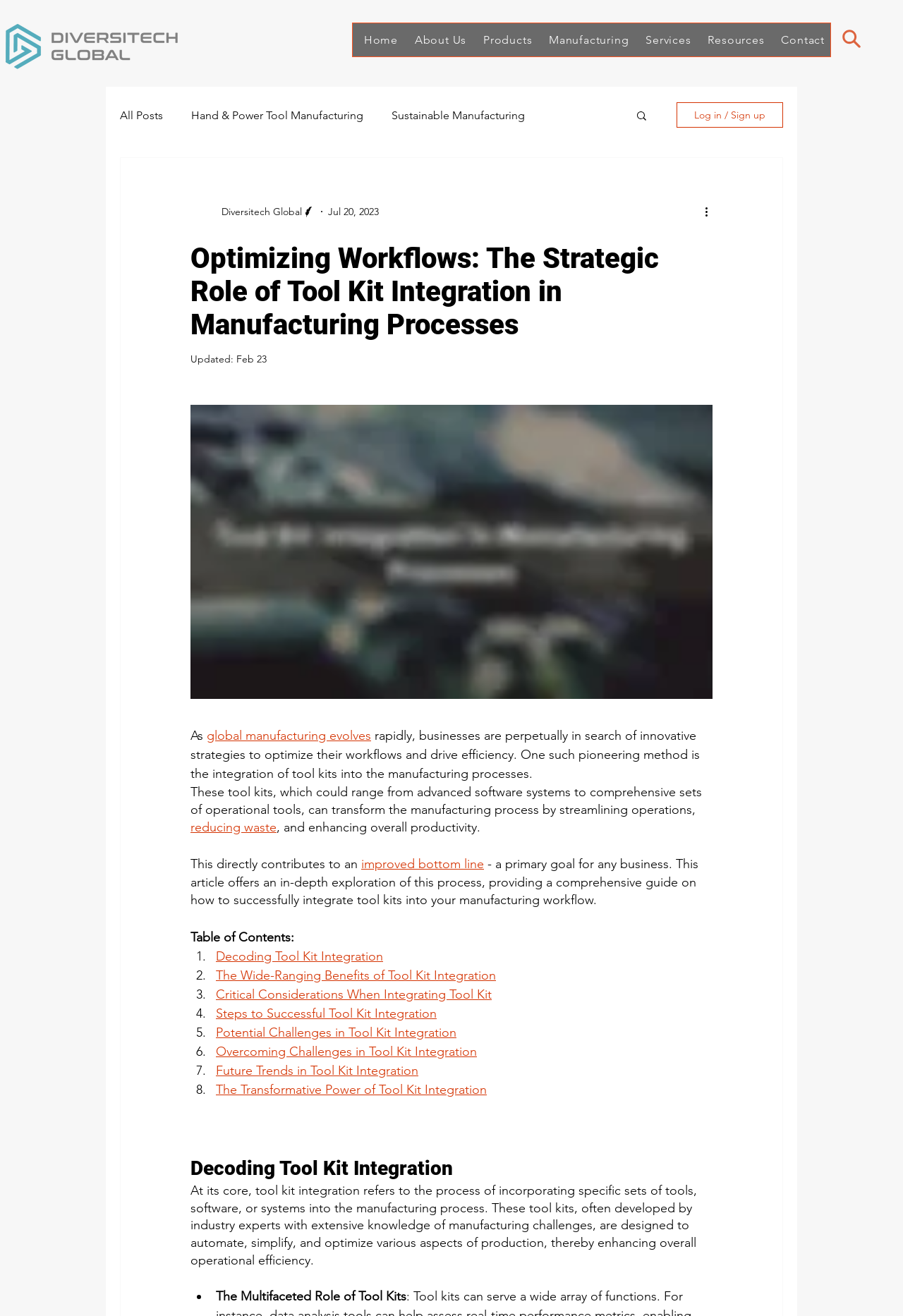Find the bounding box coordinates of the element I should click to carry out the following instruction: "Log in or sign up".

[0.749, 0.078, 0.867, 0.097]